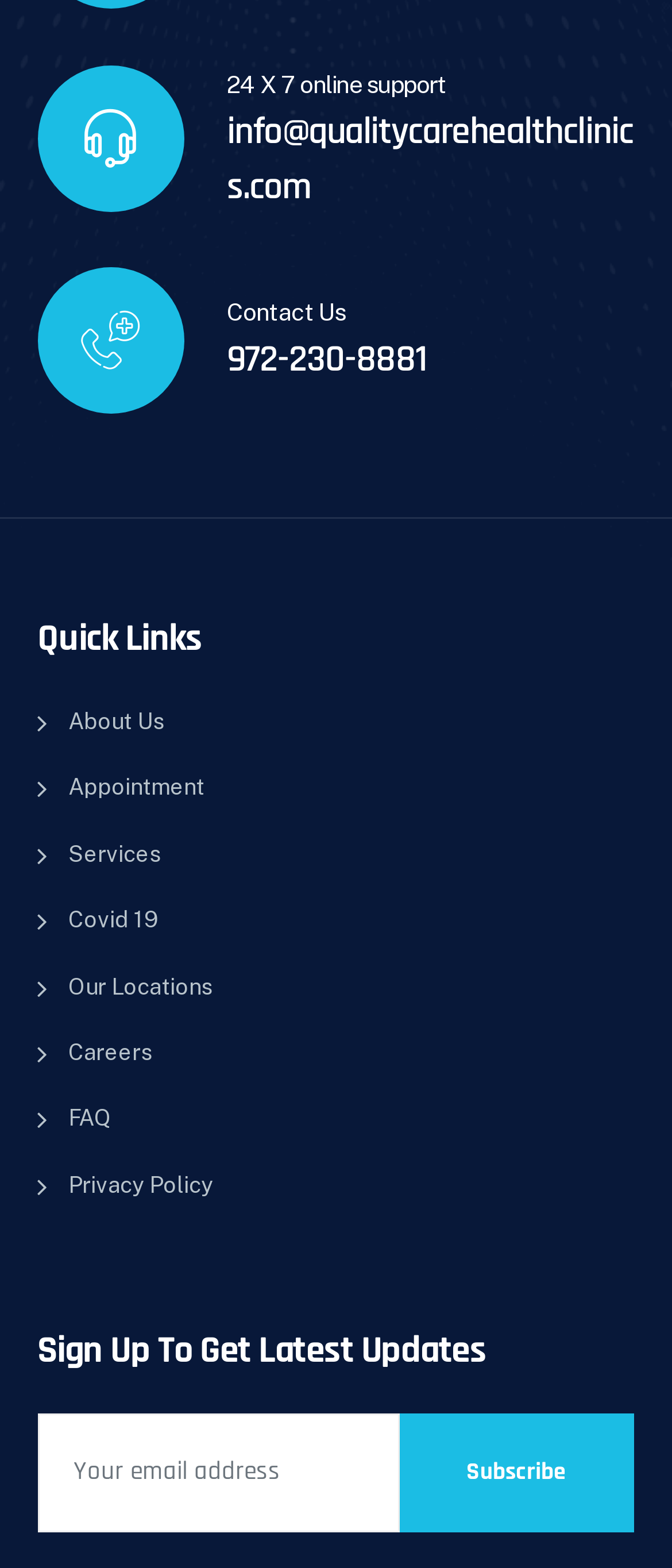Can you show the bounding box coordinates of the region to click on to complete the task described in the instruction: "Get the latest updates"?

[0.591, 0.902, 0.945, 0.977]